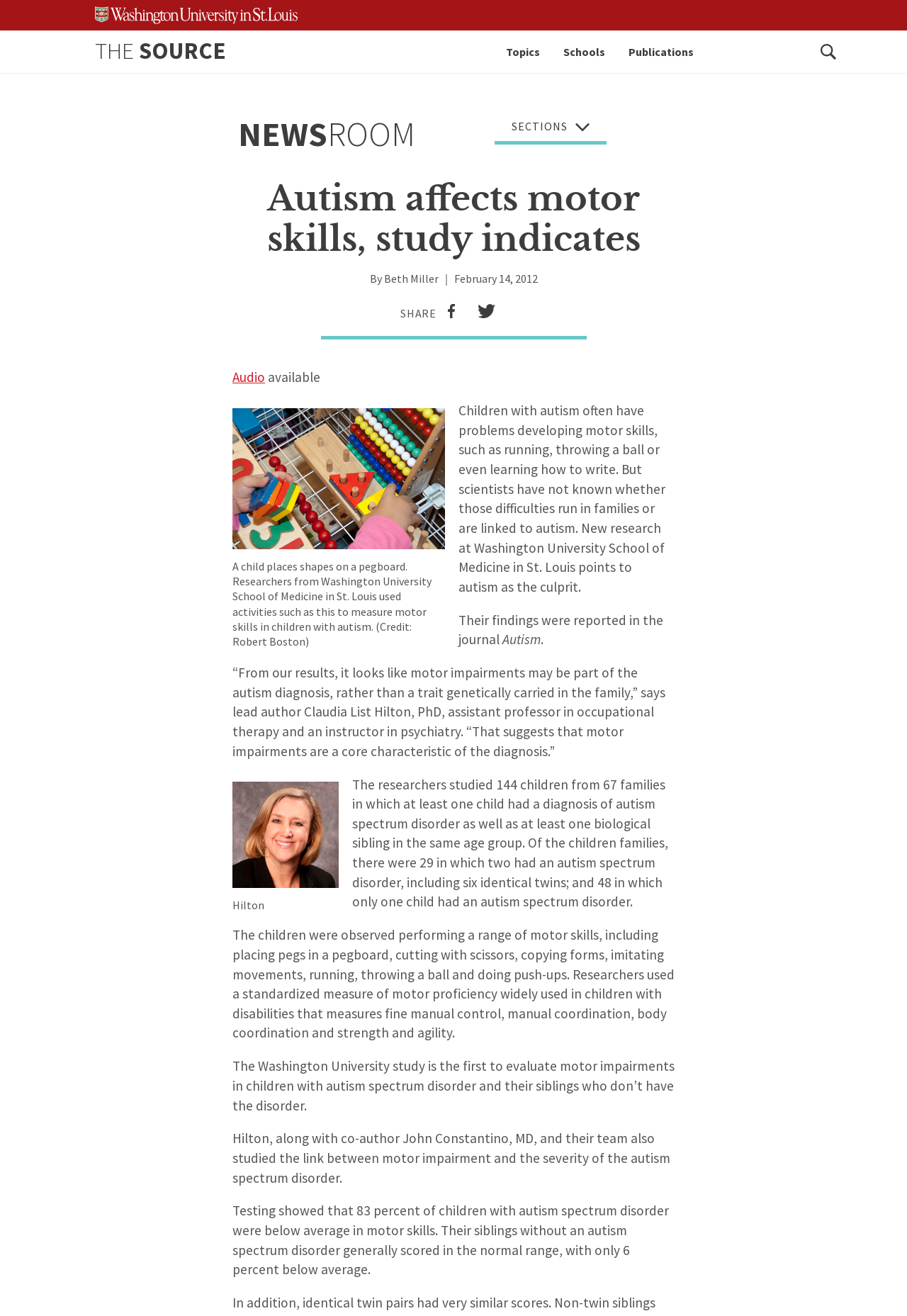Determine the bounding box coordinates of the element's region needed to click to follow the instruction: "Go to the 'Topics' section". Provide these coordinates as four float numbers between 0 and 1, formatted as [left, top, right, bottom].

[0.558, 0.023, 0.595, 0.055]